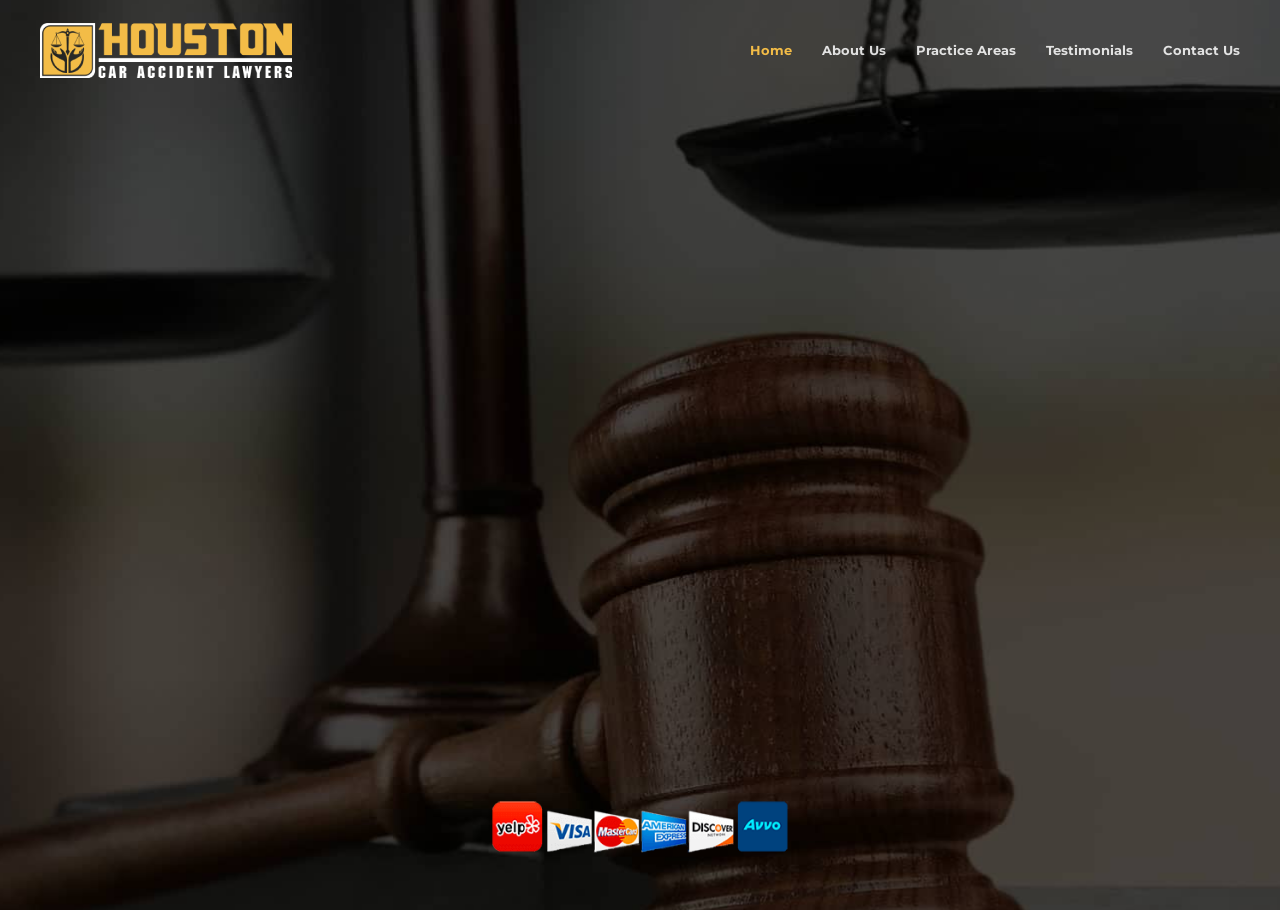Provide the bounding box coordinates of the HTML element described by the text: "Testimonials".

[0.817, 0.0, 0.885, 0.11]